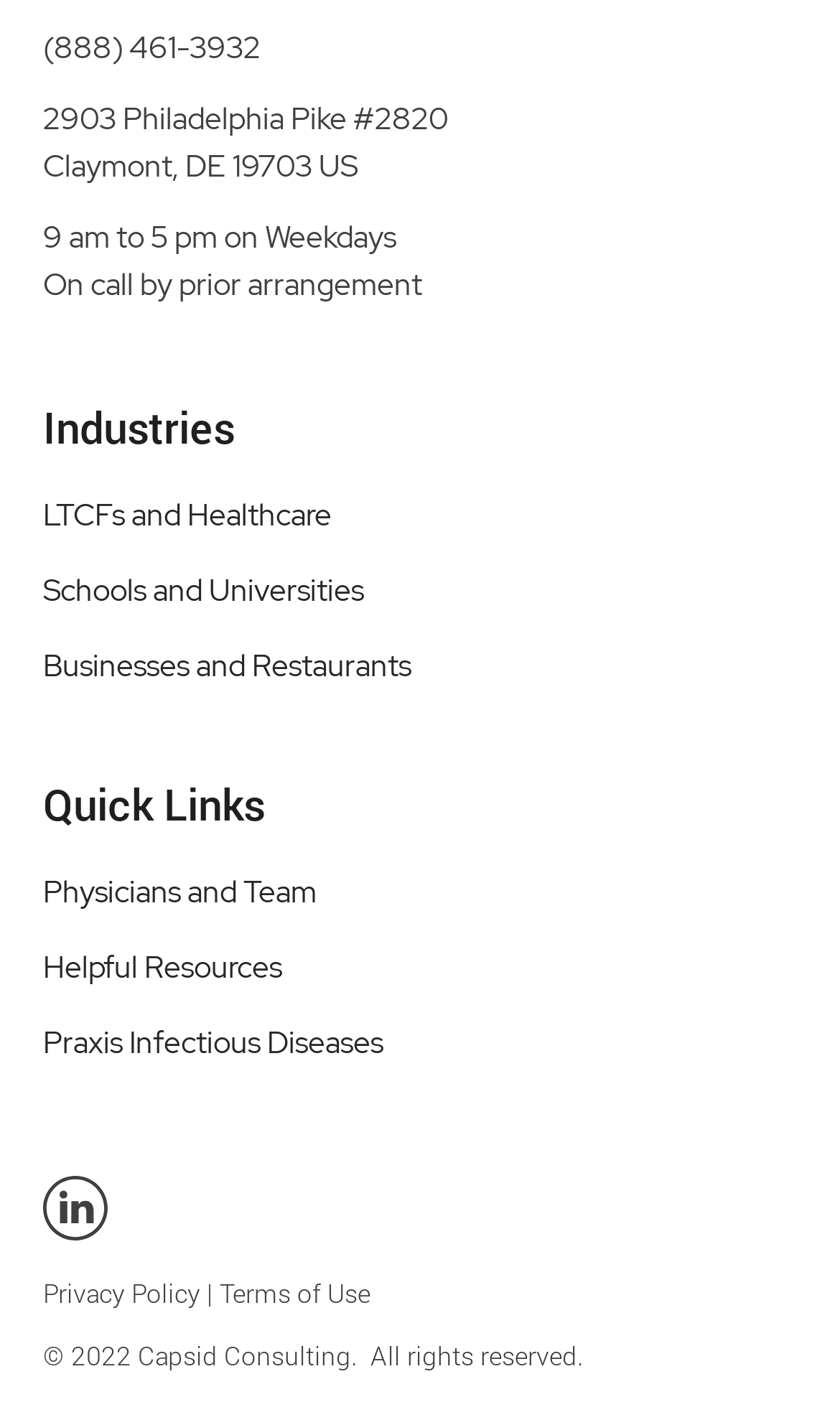Please find the bounding box coordinates for the clickable element needed to perform this instruction: "Visit LTCFs and Healthcare".

[0.051, 0.34, 0.513, 0.394]